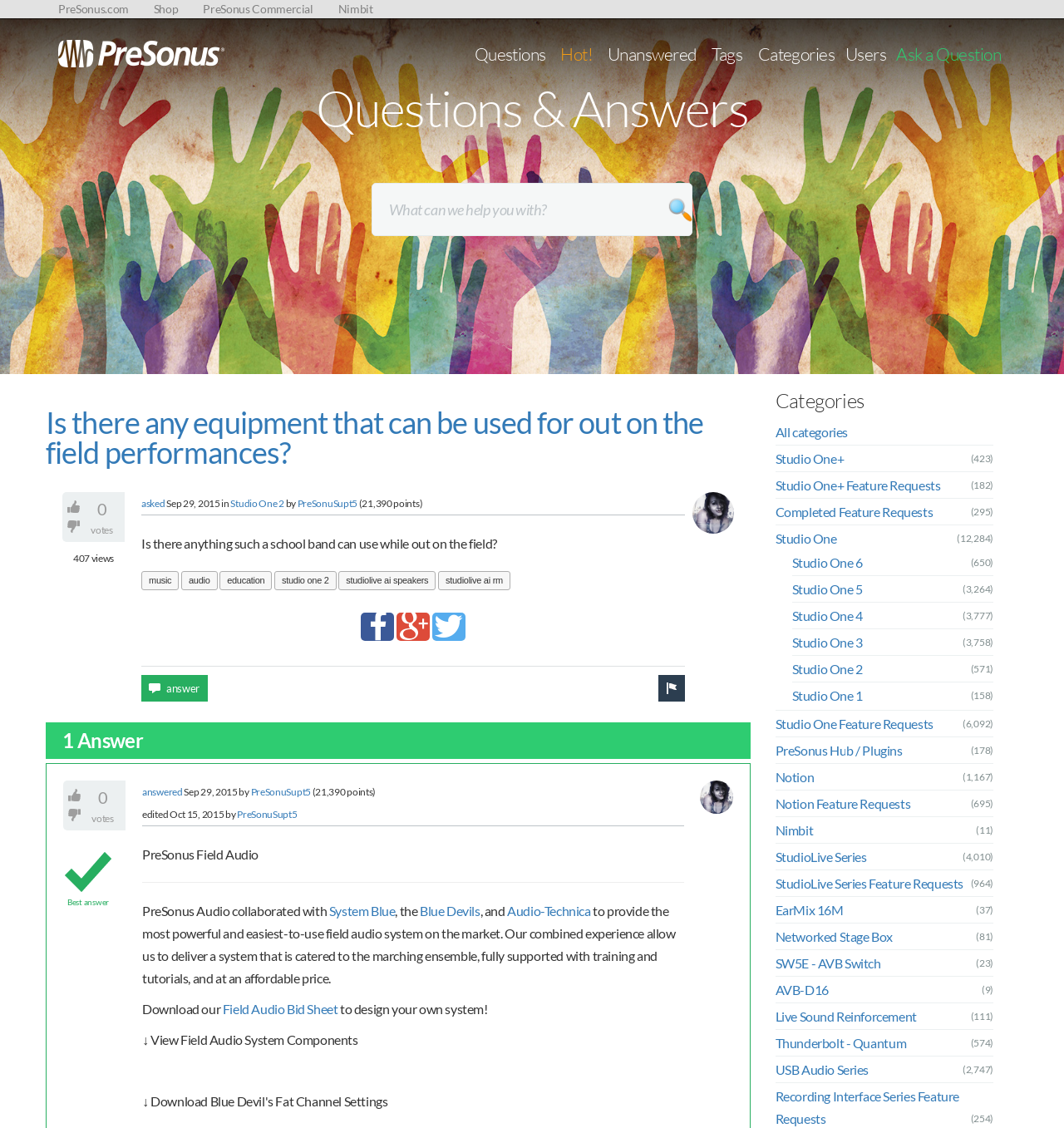What is the topic of the question being asked?
Answer the question with as much detail as possible.

The topic of the question being asked is determined by reading the heading 'Is there any equipment that can be used for out on the field performances?' which is a question being asked on the webpage.